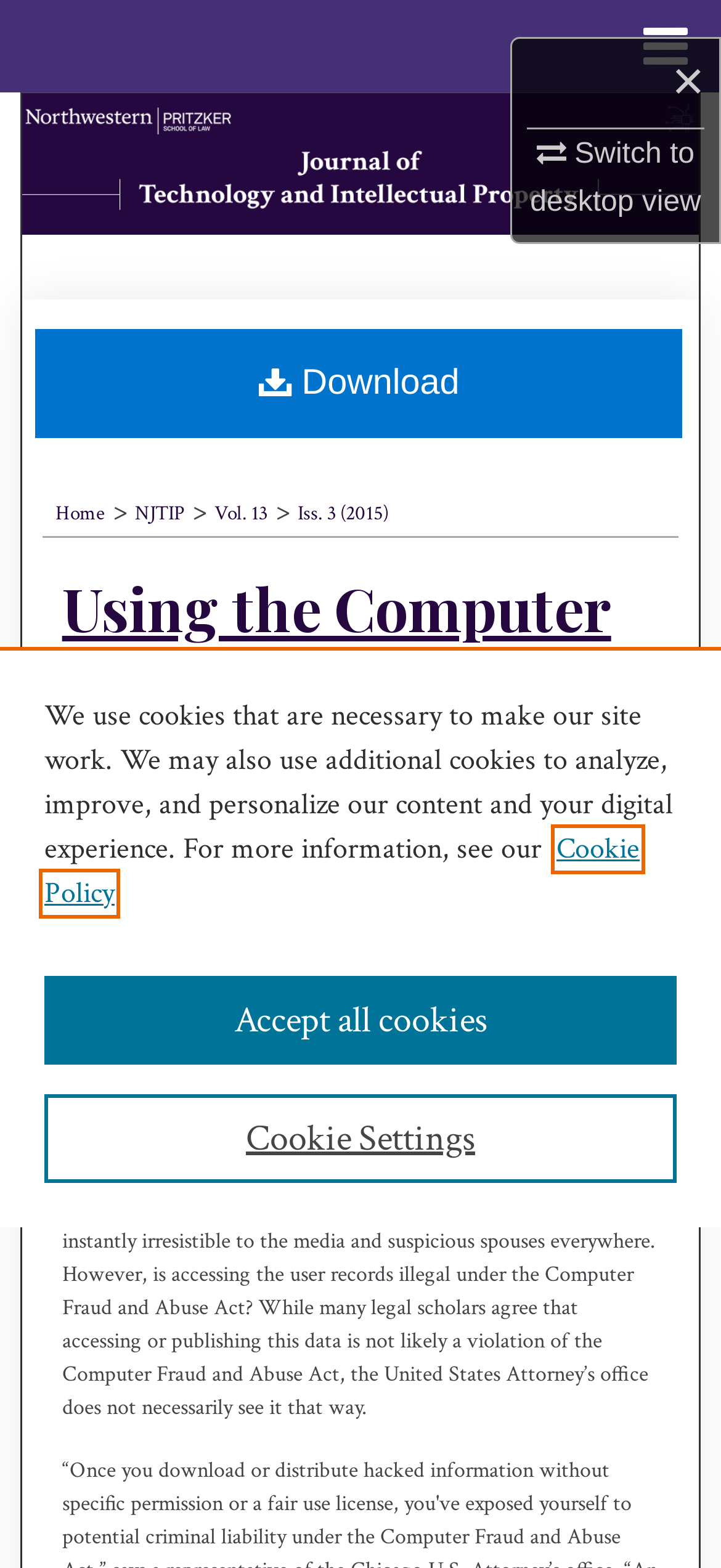Give a short answer to this question using one word or a phrase:
What is the topic of the abstract?

Ashley Madison data breach